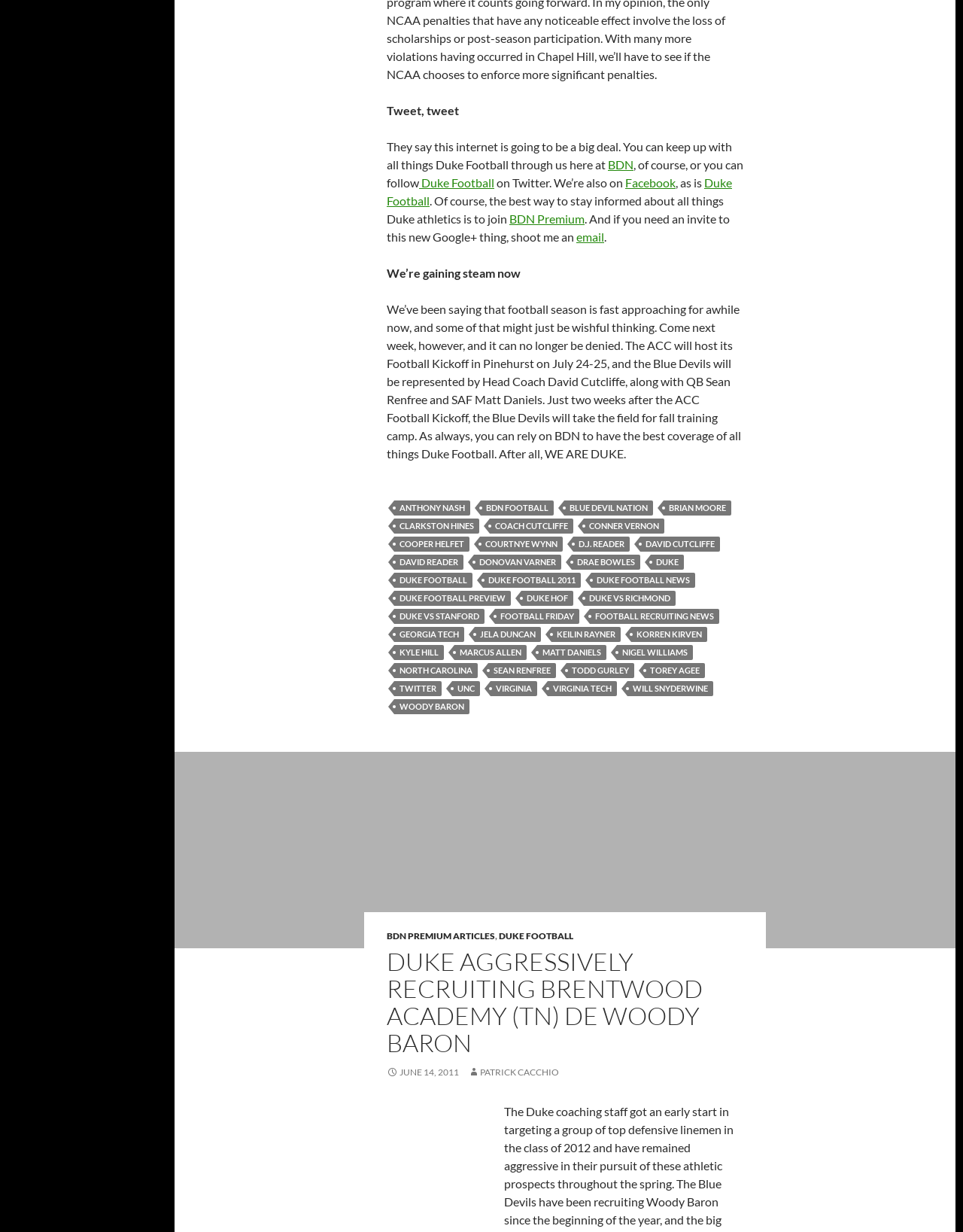Identify the bounding box coordinates of the clickable region to carry out the given instruction: "Read the article about Duke aggressively recruiting Brentwood Academy (TN) DE Woody Baron".

[0.402, 0.77, 0.772, 0.858]